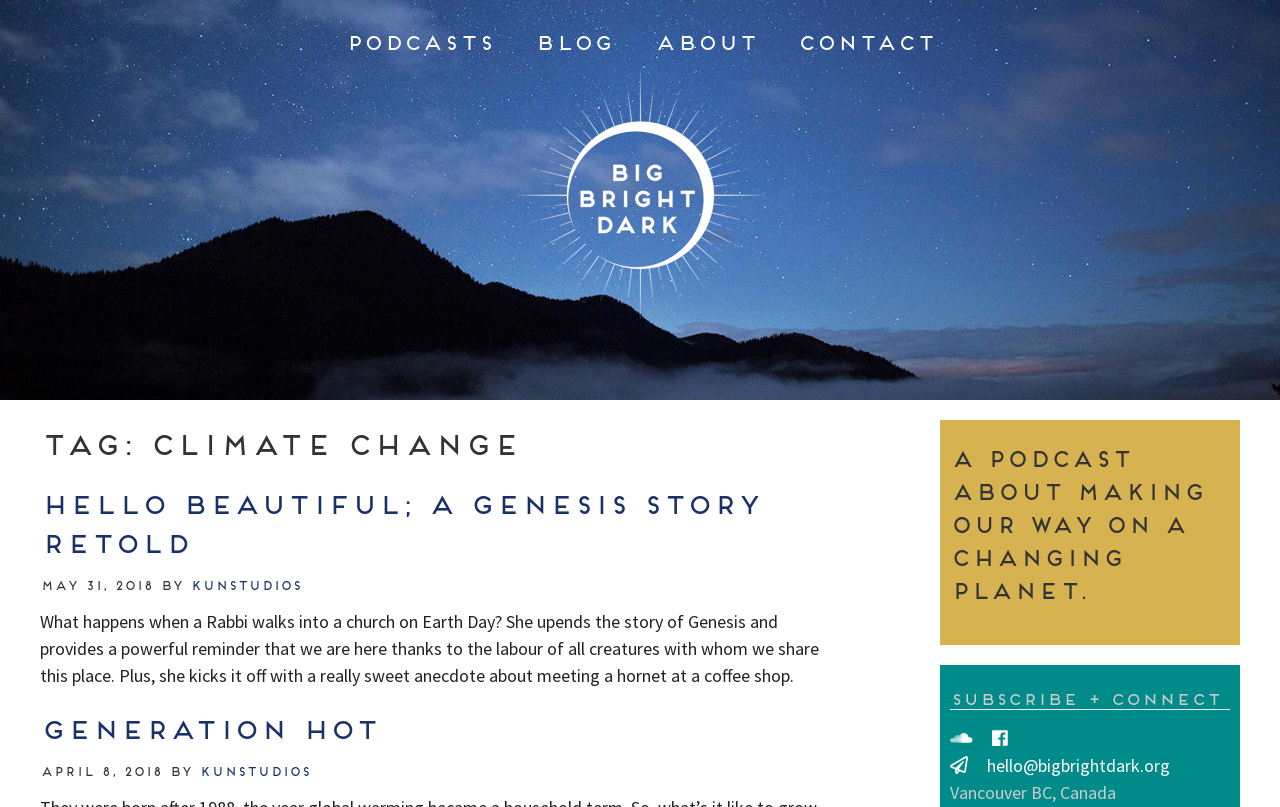Predict the bounding box coordinates of the area that should be clicked to accomplish the following instruction: "subscribe to the podcast". The bounding box coordinates should consist of four float numbers between 0 and 1, i.e., [left, top, right, bottom].

[0.742, 0.901, 0.771, 0.929]